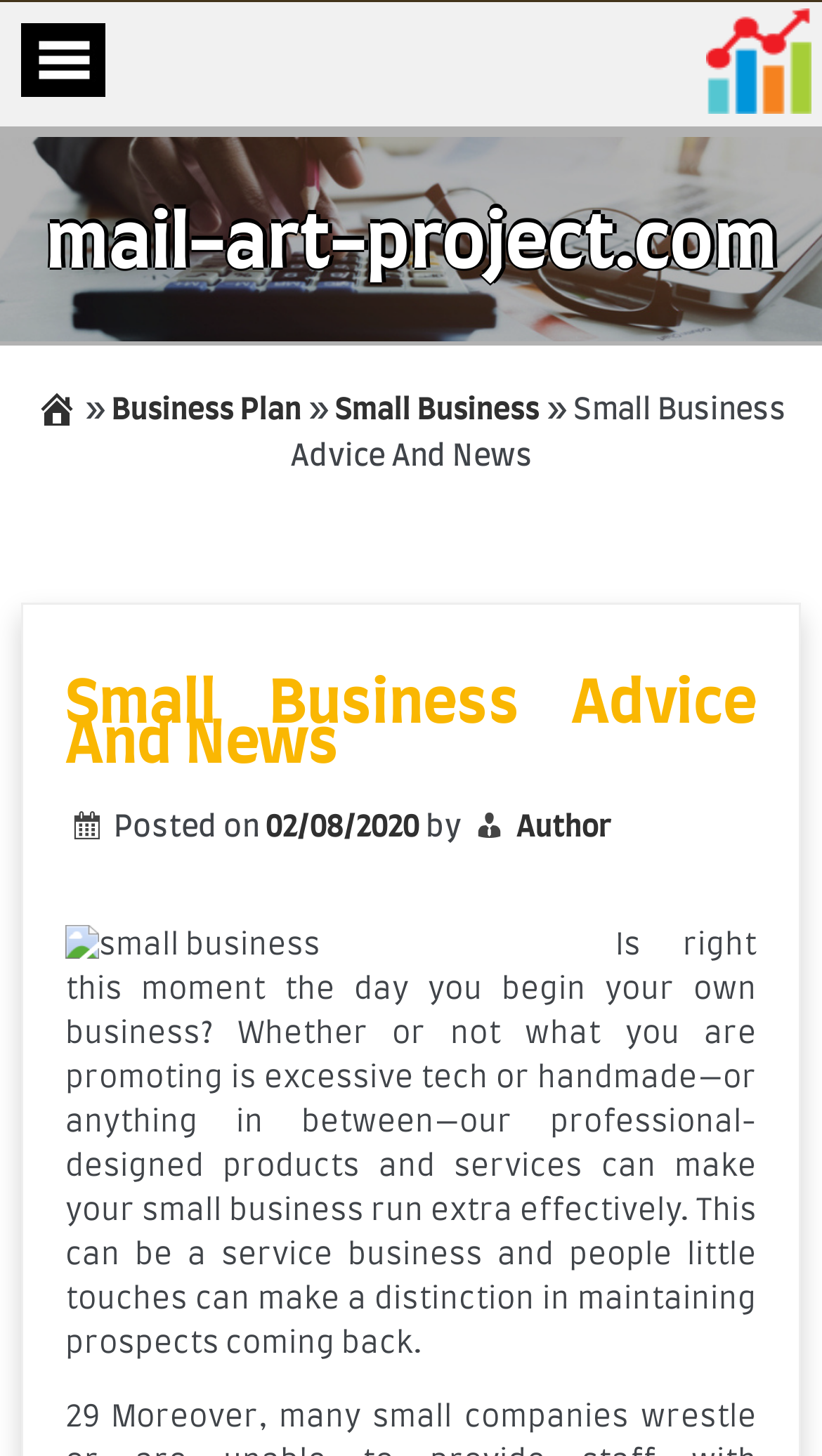Respond with a single word or phrase to the following question: What is the date of the post?

02/08/2020